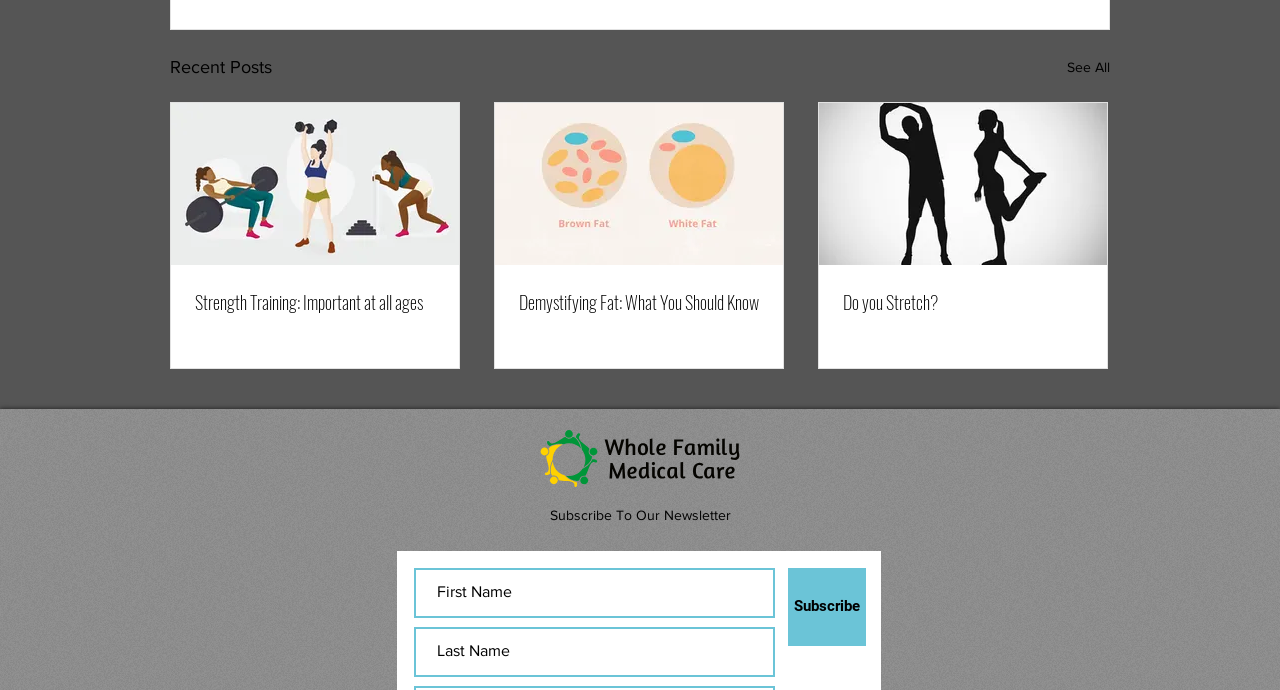Please find the bounding box coordinates of the element's region to be clicked to carry out this instruction: "Enter first name".

[0.323, 0.823, 0.605, 0.895]